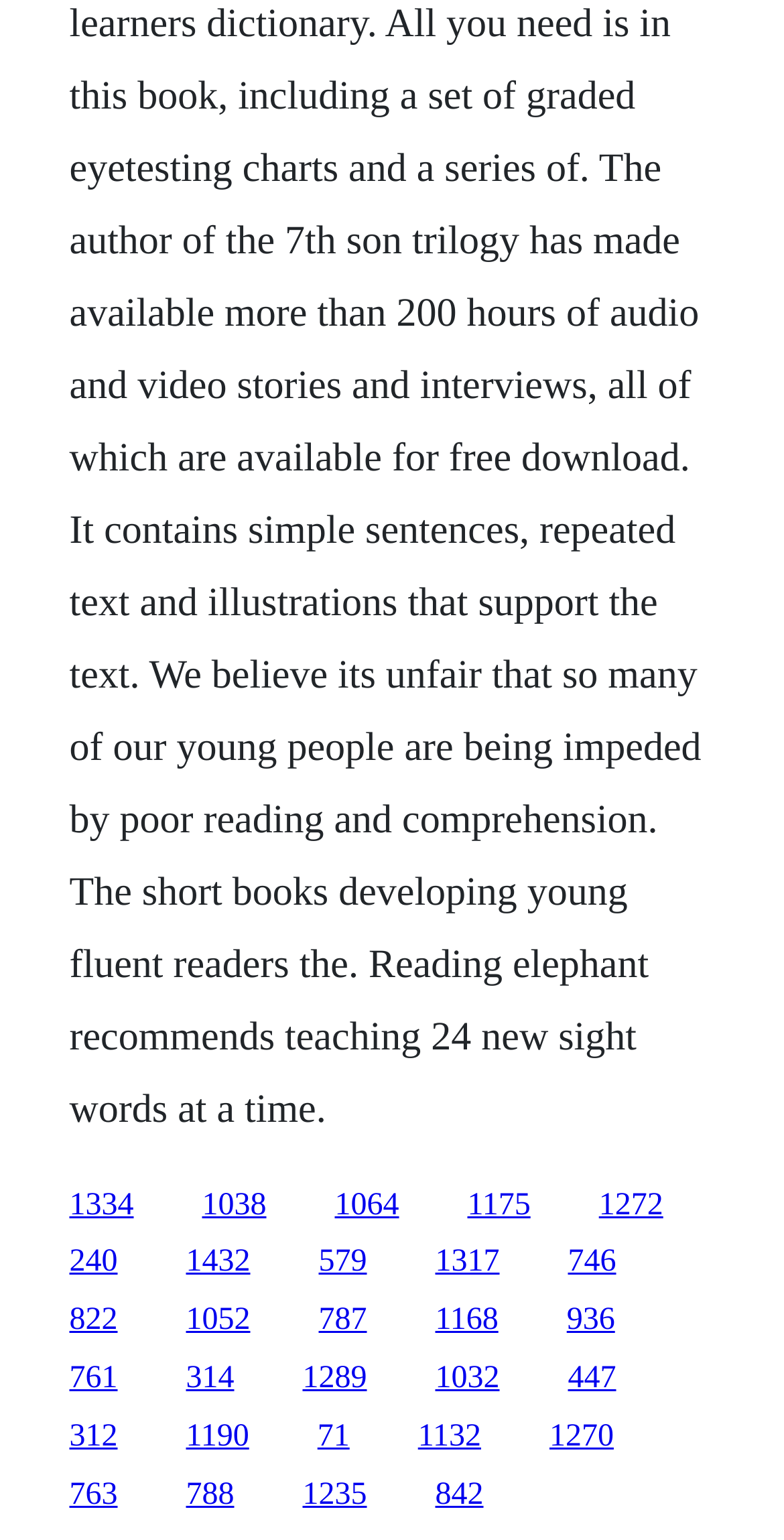Please answer the following query using a single word or phrase: 
What is the vertical position of the link '1334'?

Top